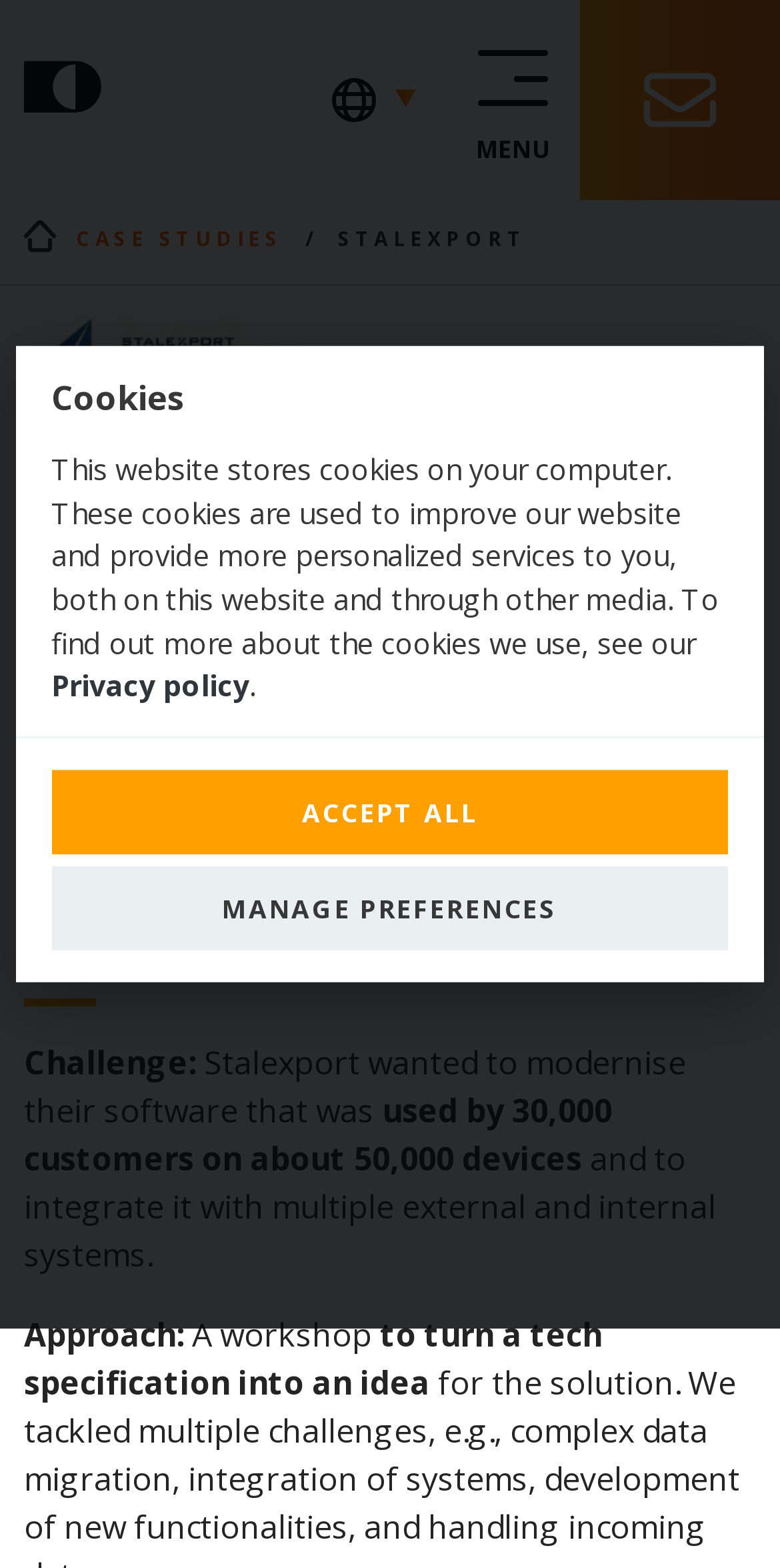Please provide a brief answer to the question using only one word or phrase: 
What is the logo of the company?

FP logo